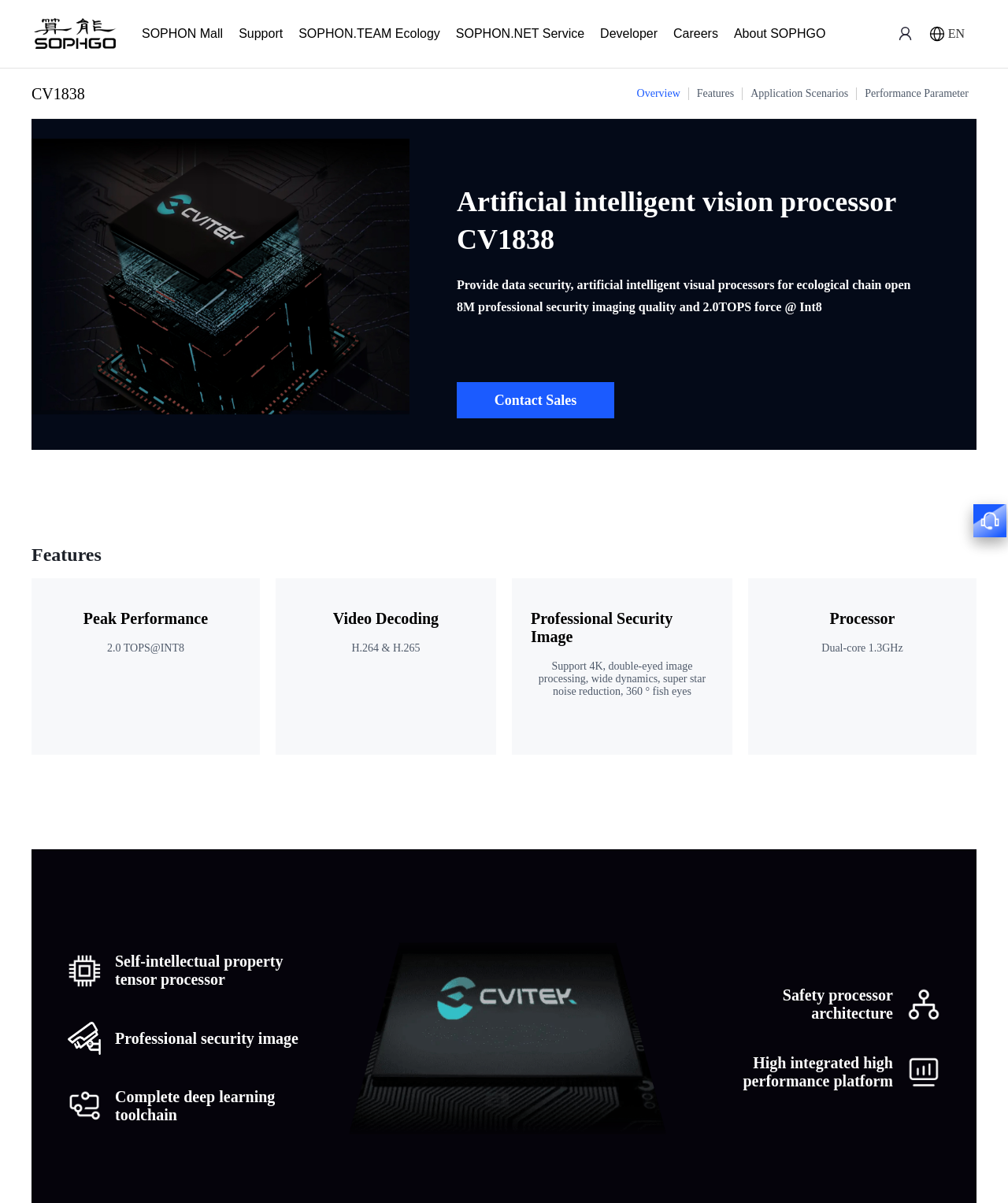Extract the bounding box coordinates for the HTML element that matches this description: "Careers". The coordinates should be four float numbers between 0 and 1, i.e., [left, top, right, bottom].

[0.668, 0.022, 0.712, 0.033]